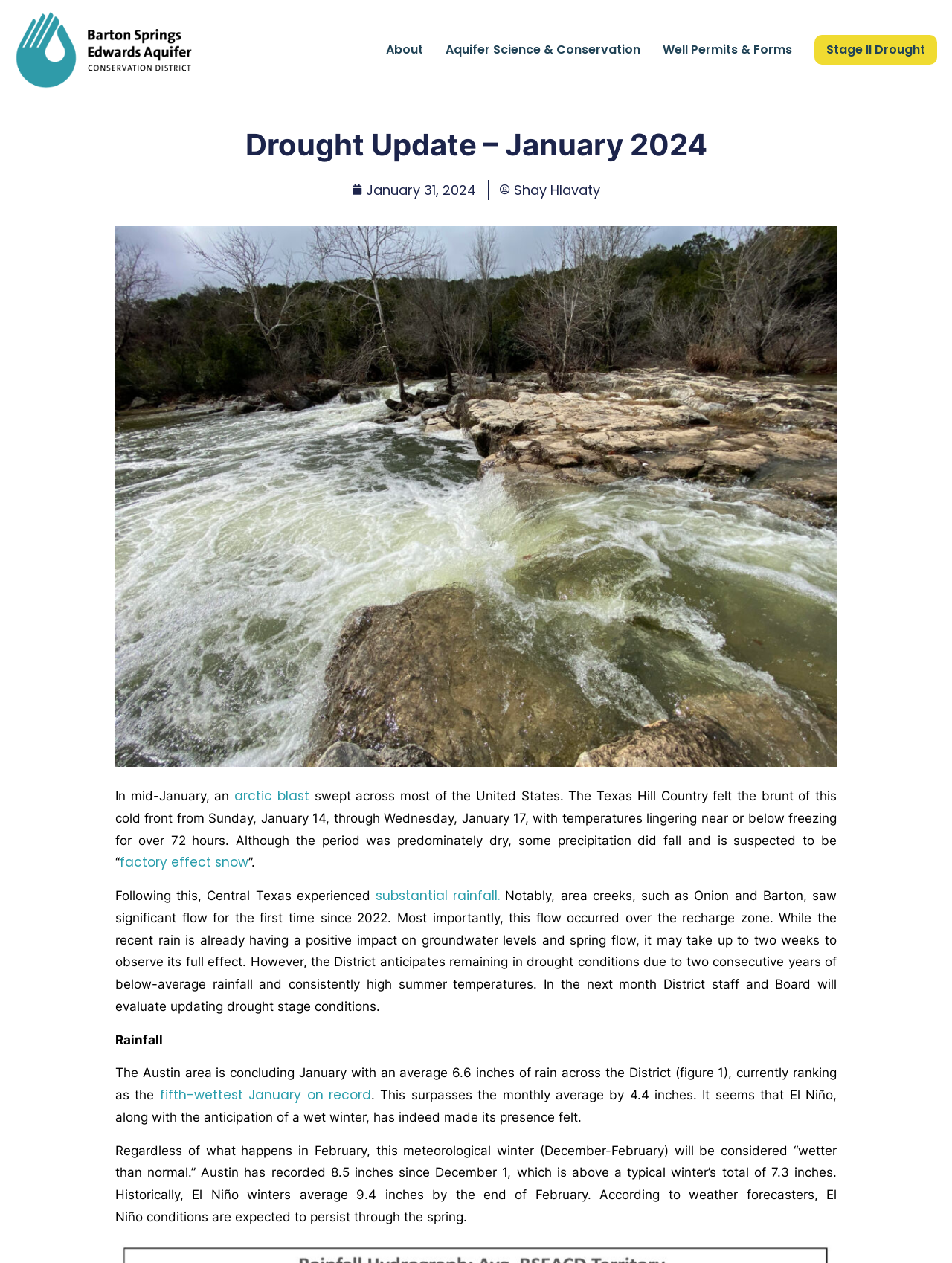Find and extract the text of the primary heading on the webpage.

Drought Update – January 2024